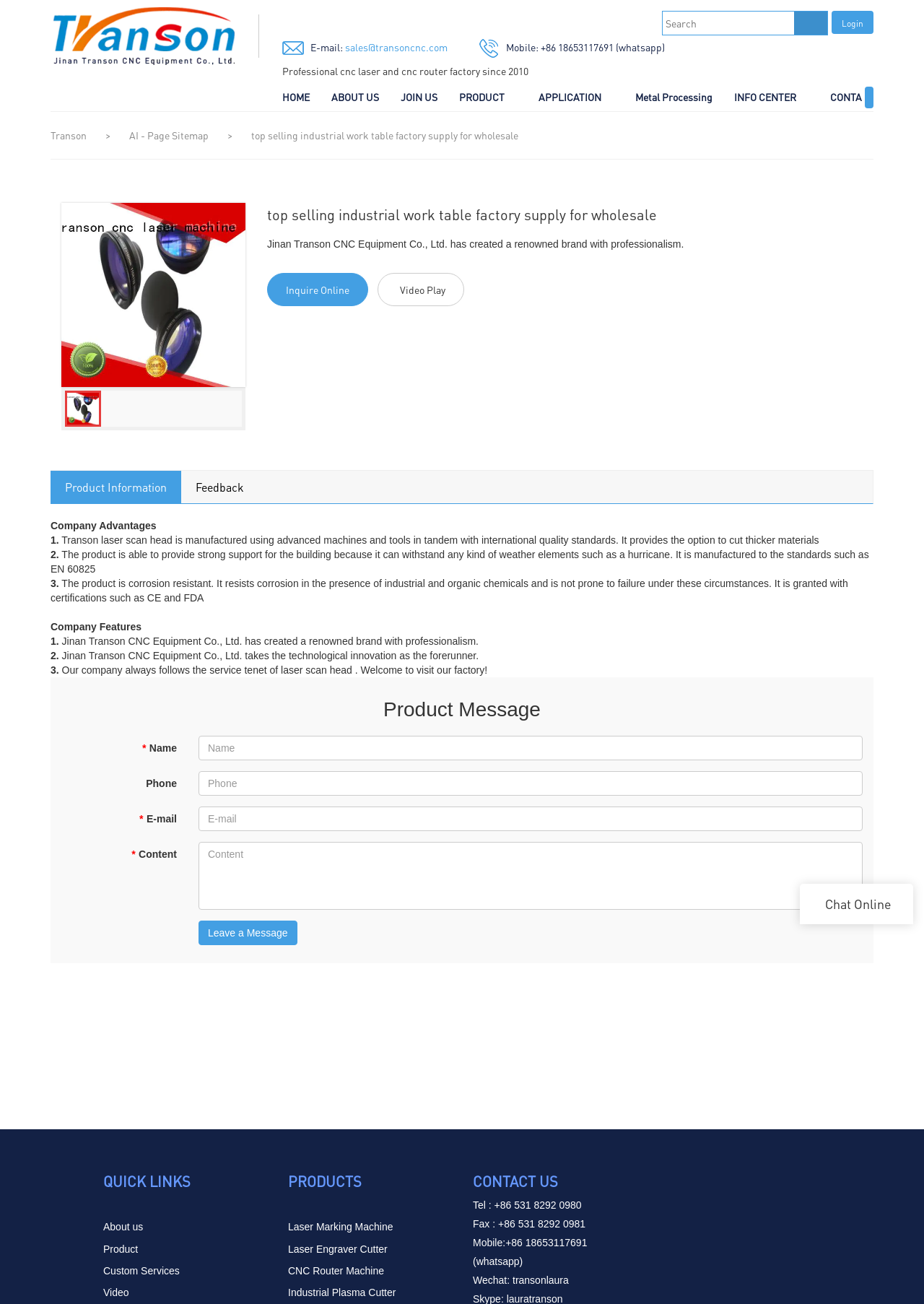Craft a detailed narrative of the webpage's structure and content.

This webpage is about Transon, a company that specializes in industrial work tables and other CNC equipment. At the top of the page, there is a logo and a navigation menu with links to different sections of the website, including "HOME", "ABOUT US", "JOIN US", "PRODUCT", "APPLICATION", "INFO CENTER", and "CONTACT US". 

On the top right corner, there is a search bar and a login button. Below the navigation menu, there is a brief introduction to the company, stating that it has been a professional CNC laser and router factory since 2010. 

The main content of the page is divided into several sections. The first section displays a heading "top selling industrial work table factory supply for wholesale" and a brief description of the product. There are also two images and a video play button. 

Below this section, there is a tab list with two tabs: "Product Information" and "Feedback". The "Product Information" tab is selected by default and displays several paragraphs of text describing the company's advantages and features. 

On the right side of the page, there is a form to leave a message, with fields for name, phone number, email, and content. There is also a "Leave a Message" button. 

At the bottom of the page, there are three columns of links: "QUICK LINKS", "PRODUCTS", and "CONTACT US". The "QUICK LINKS" column has links to "About us", "Product", and other pages. The "PRODUCTS" column has links to different product categories, such as "Laser Marking Machine" and "CNC Router Machine". The "CONTACT US" column has contact information, including phone numbers, fax, mobile number, and WeChat ID. 

Finally, there is a "Chat Online" button at the bottom right corner of the page.